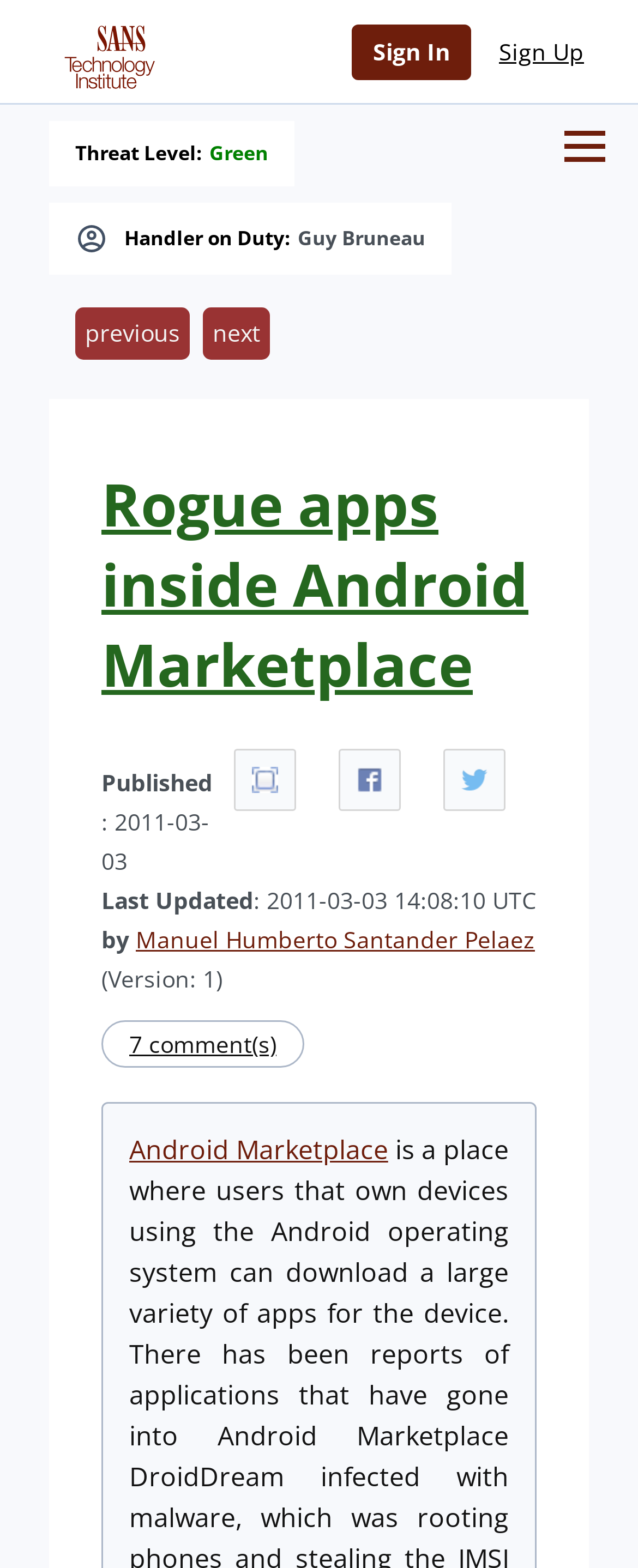What is the threat level?
Refer to the screenshot and deliver a thorough answer to the question presented.

I found the answer by looking at the static text 'Threat Level:' and the corresponding link next to it, which is 'Green'.